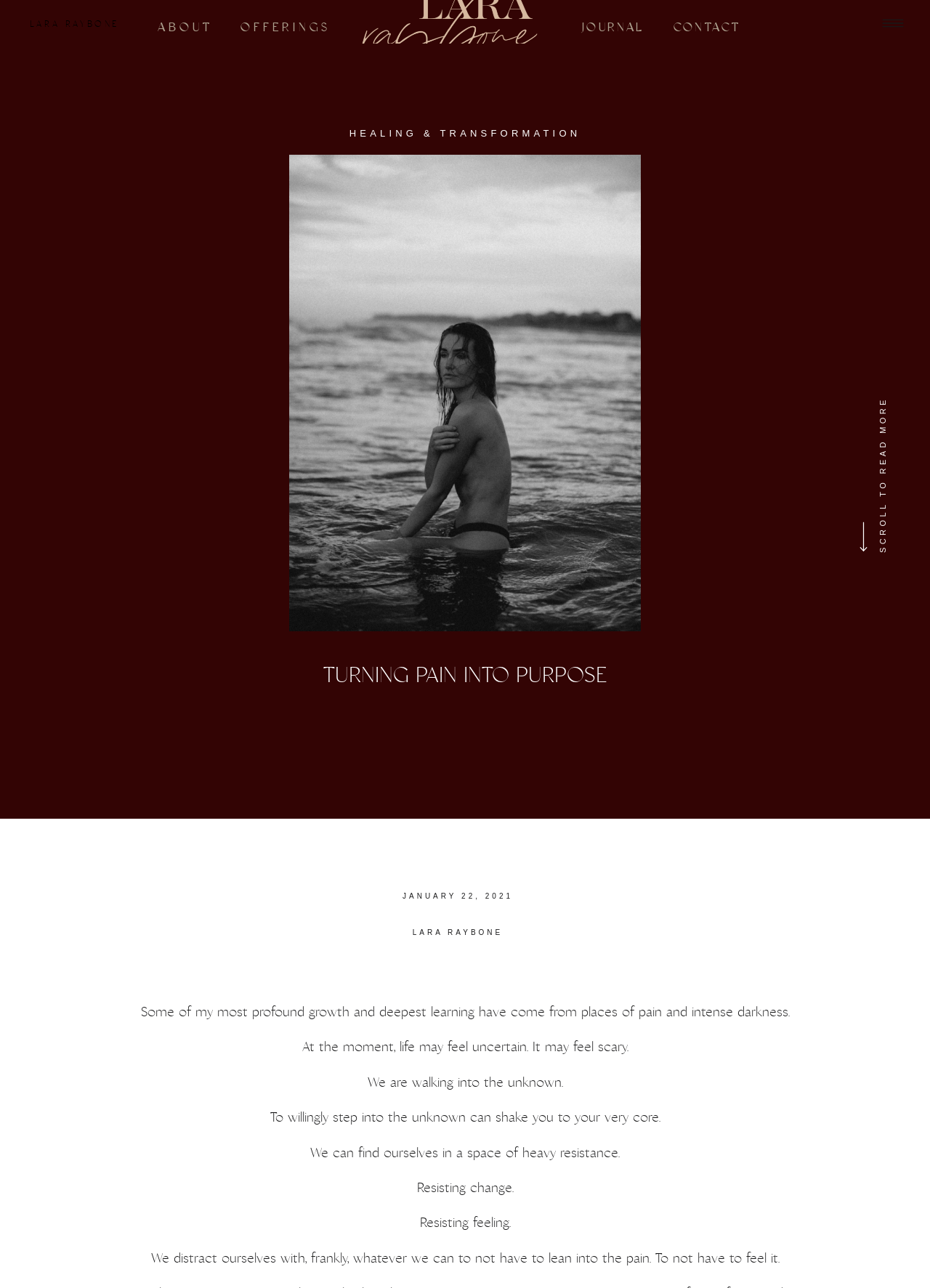Please locate and retrieve the main header text of the webpage.

TURNING PAIN INTO PURPOSE